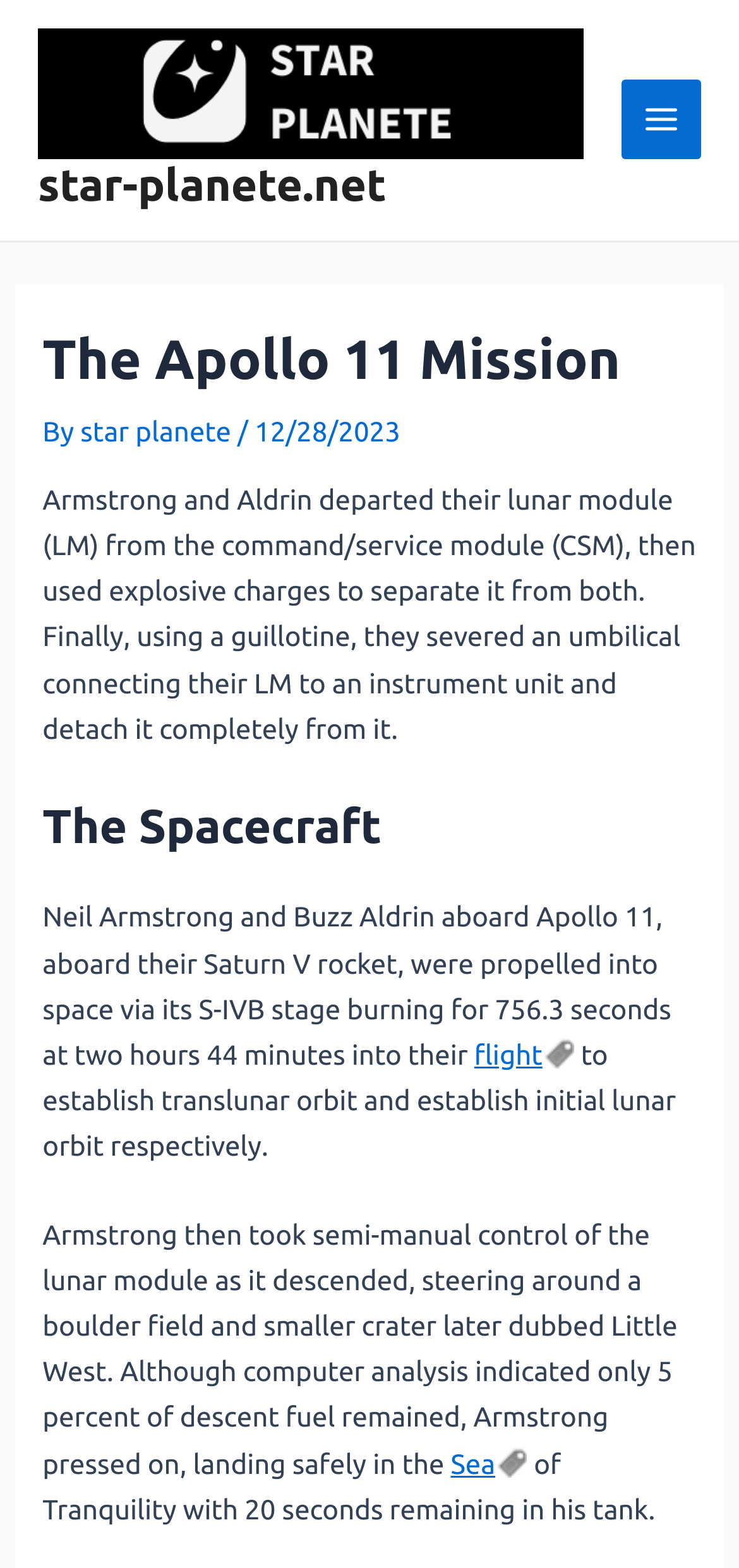Find and provide the bounding box coordinates for the UI element described here: "Sea". The coordinates should be given as four float numbers between 0 and 1: [left, top, right, bottom].

[0.61, 0.922, 0.714, 0.943]